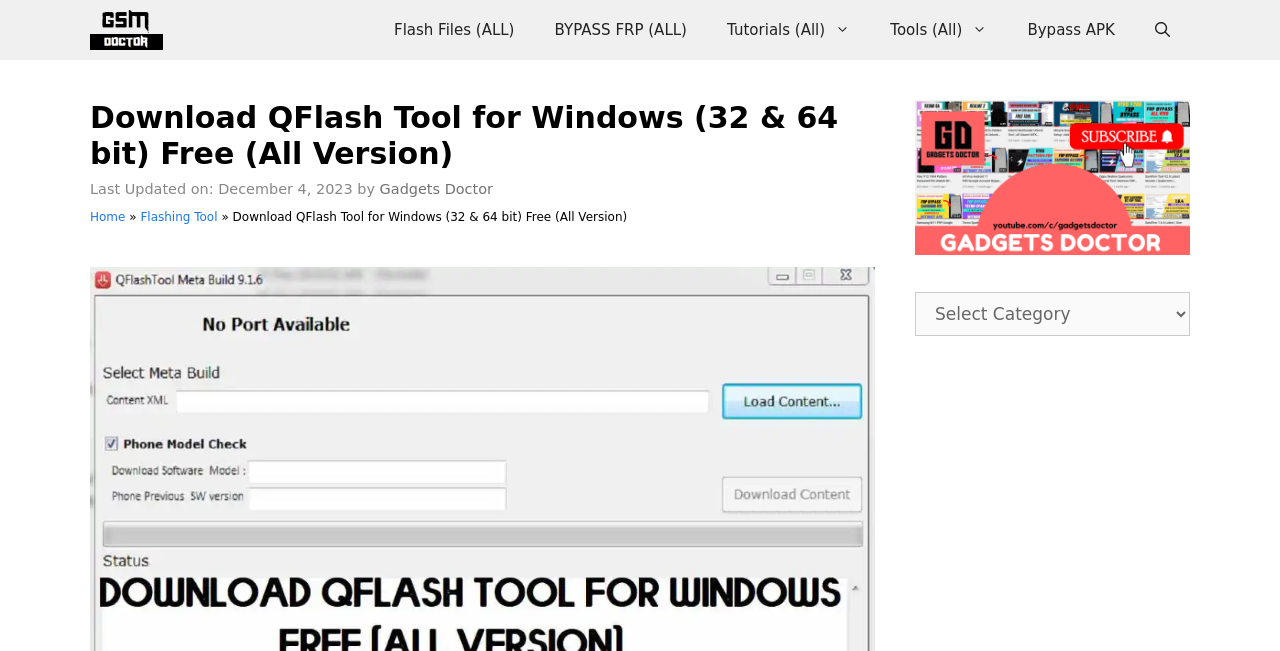Respond with a single word or phrase to the following question:
What is the category section located at?

Right side